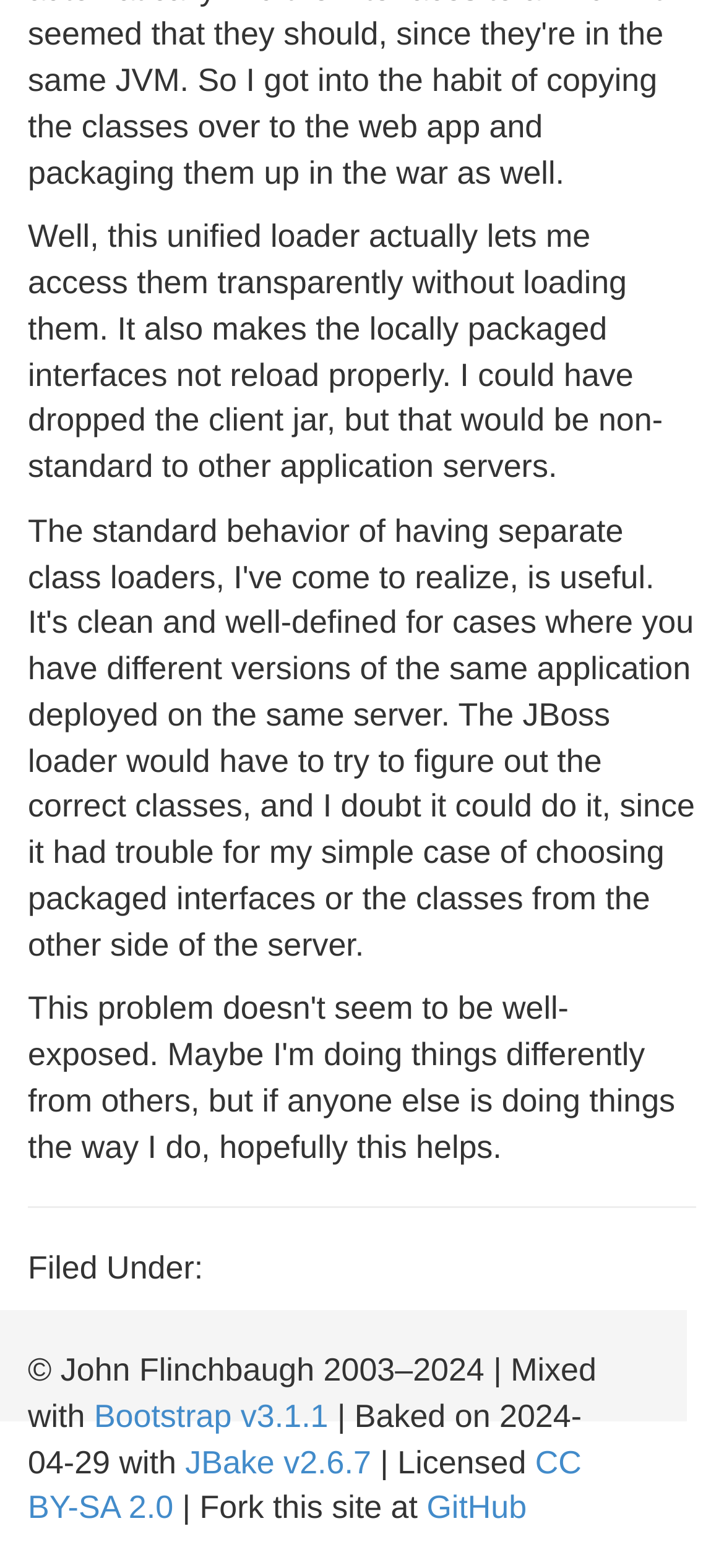Please determine the bounding box coordinates for the element with the description: "CC BY-SA 2.0".

[0.038, 0.92, 0.803, 0.973]